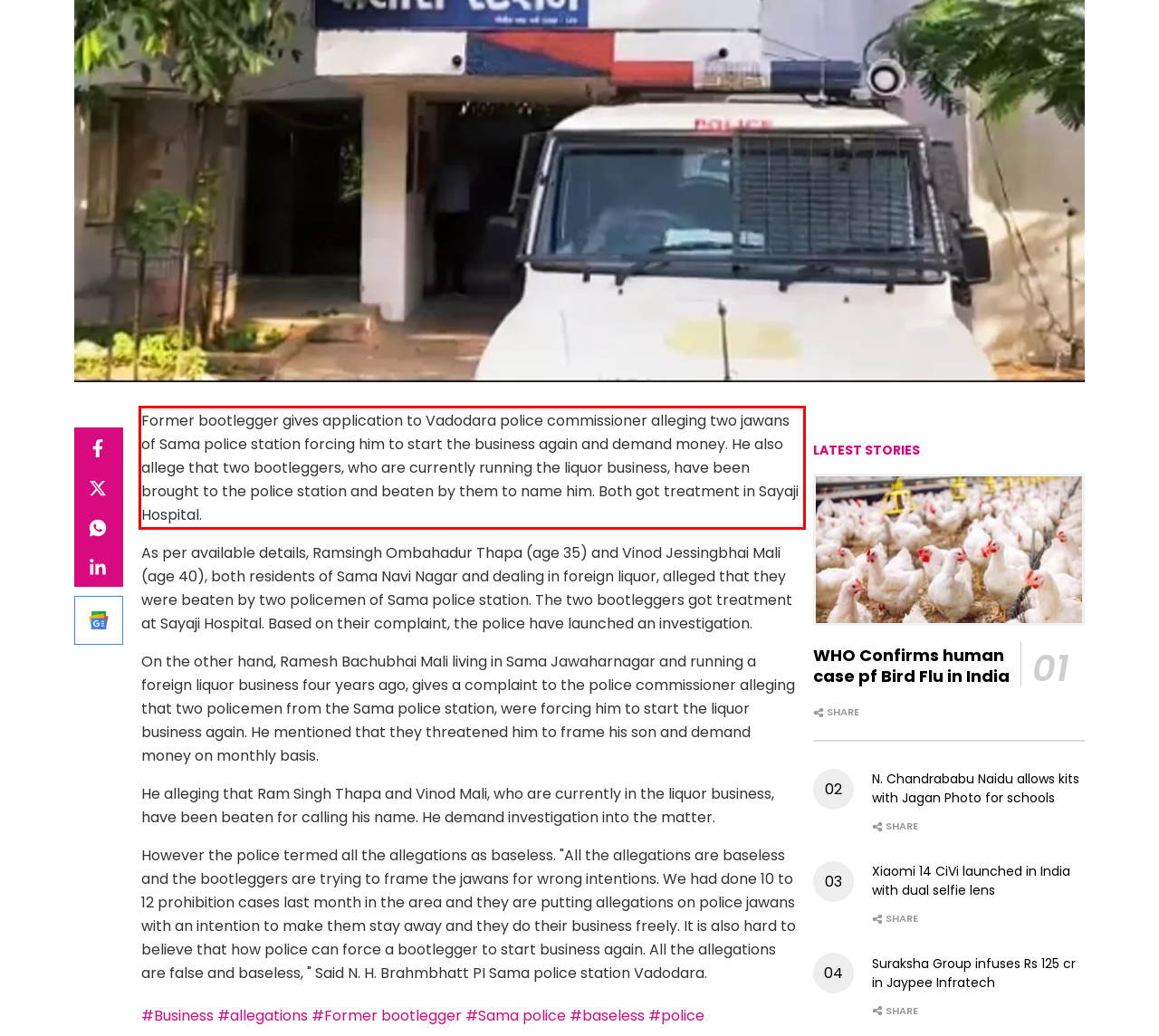You are provided with a screenshot of a webpage that includes a UI element enclosed in a red rectangle. Extract the text content inside this red rectangle.

Former bootlegger gives application to Vadodara police commissioner alleging two jawans of Sama police station forcing him to start the business again and demand money. He also allege that two bootleggers, who are currently running the liquor business, have been brought to the police station and beaten by them to name him. Both got treatment in Sayaji Hospital.